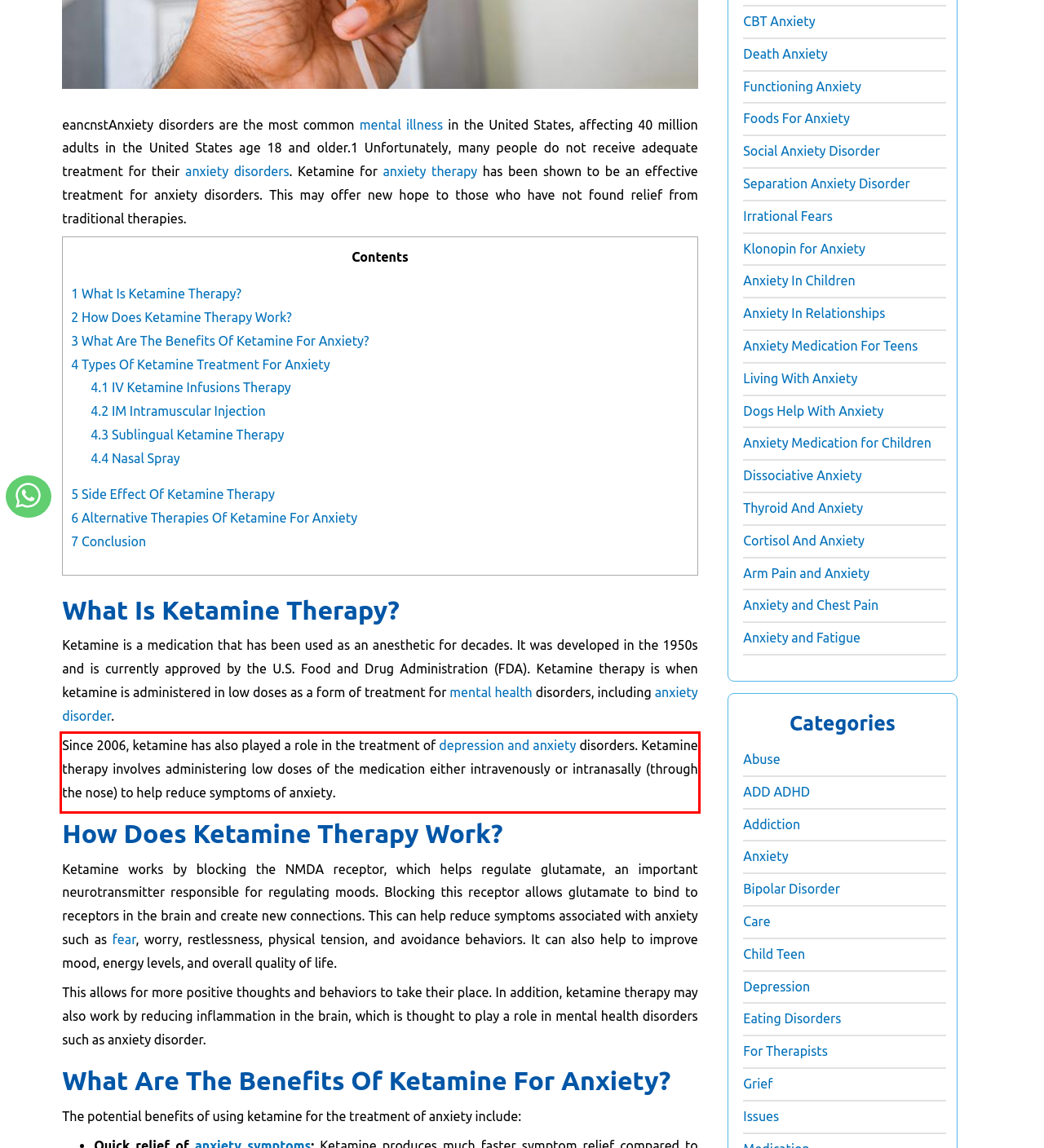By examining the provided screenshot of a webpage, recognize the text within the red bounding box and generate its text content.

Since 2006, ketamine has also played a role in the treatment of depression and anxiety disorders. Ketamine therapy involves administering low doses of the medication either intravenously or intranasally (through the nose) to help reduce symptoms of anxiety.